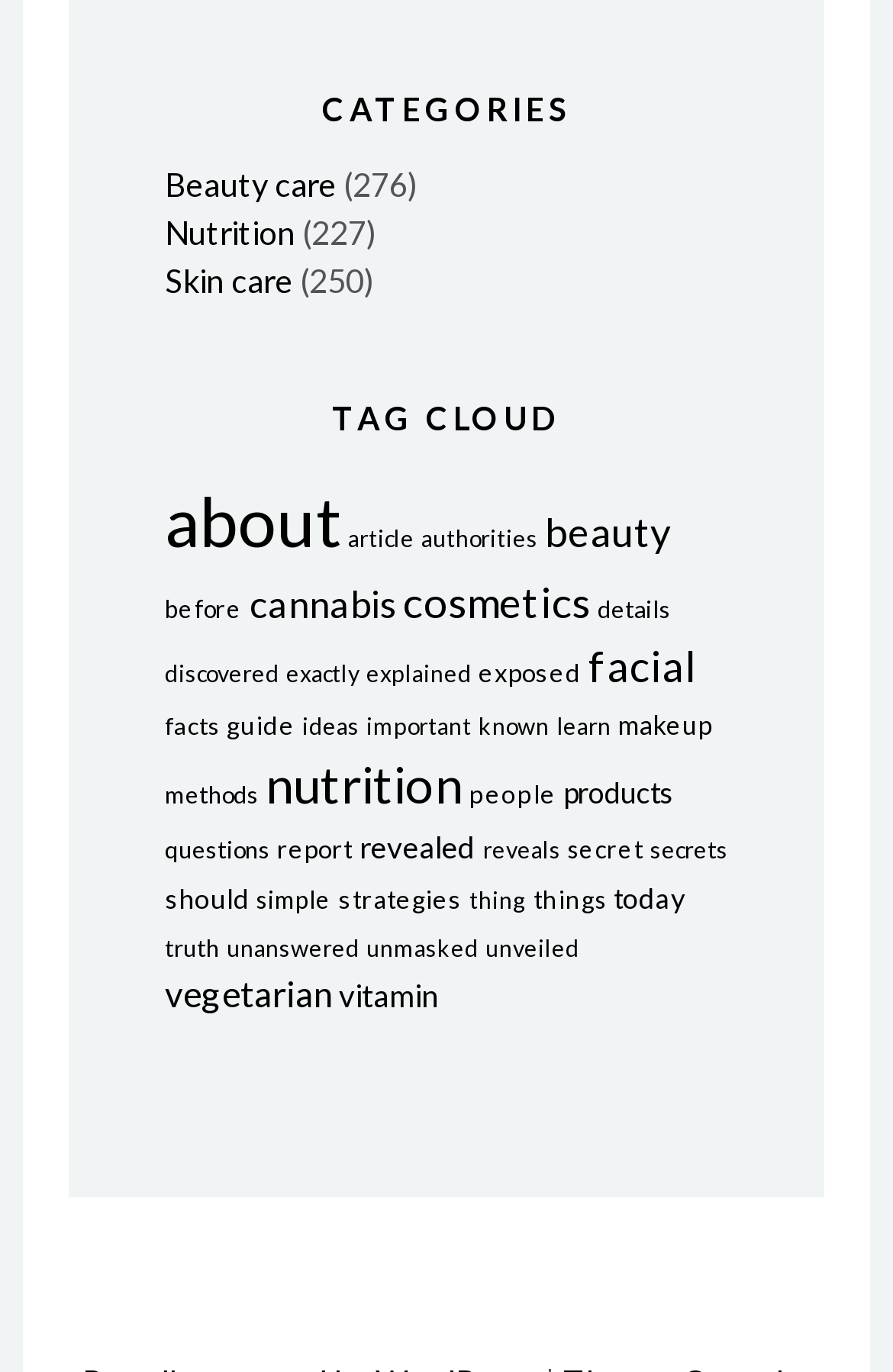Determine the bounding box coordinates for the element that should be clicked to follow this instruction: "Discover more about 'cannabis'". The coordinates should be given as four float numbers between 0 and 1, in the format [left, top, right, bottom].

[0.279, 0.424, 0.444, 0.456]